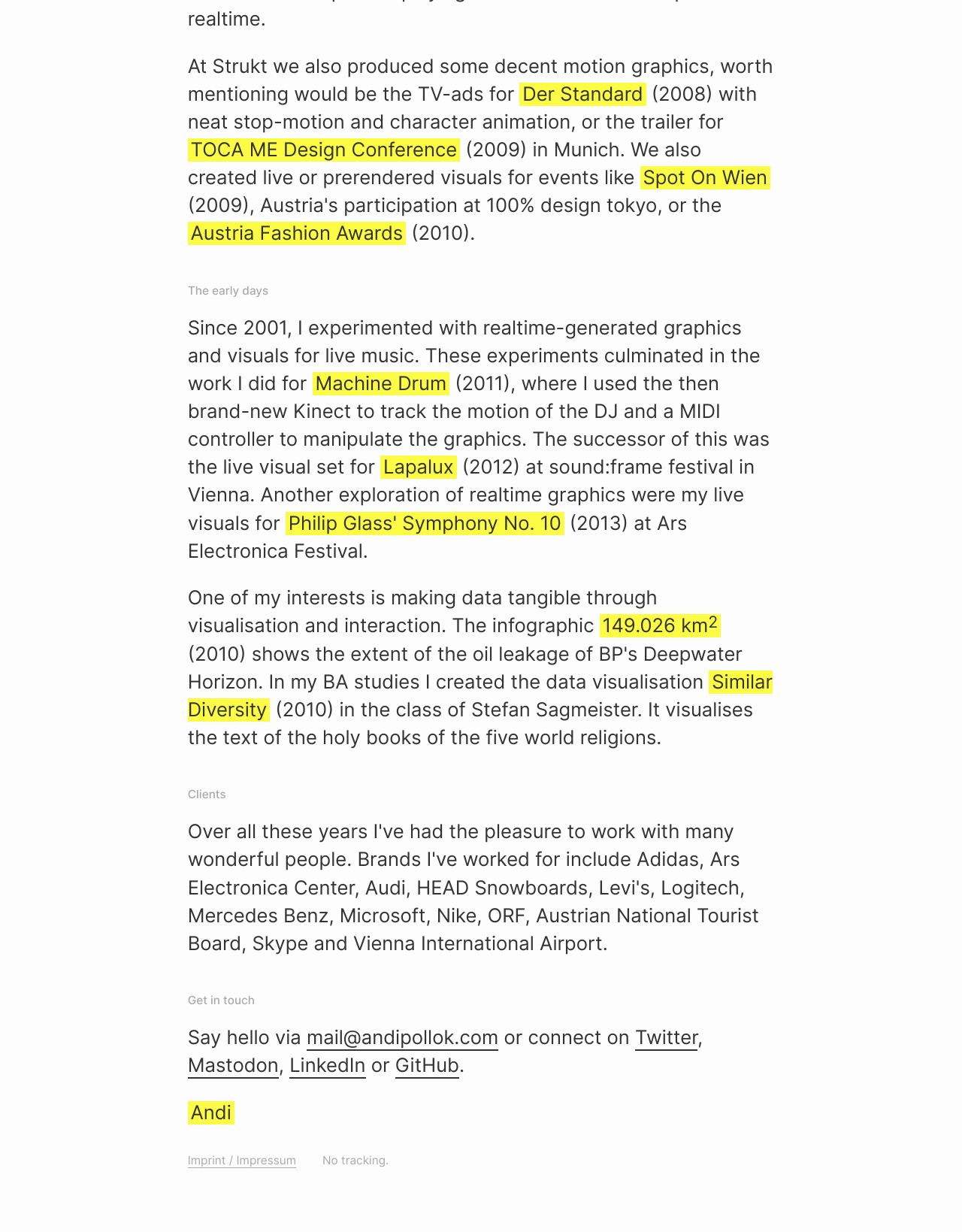Using the element description Imprint / Impressum, predict the bounding box coordinates for the UI element. Provide the coordinates in (top-left x, top-left y, bottom-right x, bottom-right y) format with values ranging from 0 to 1.

[0.195, 0.936, 0.308, 0.948]